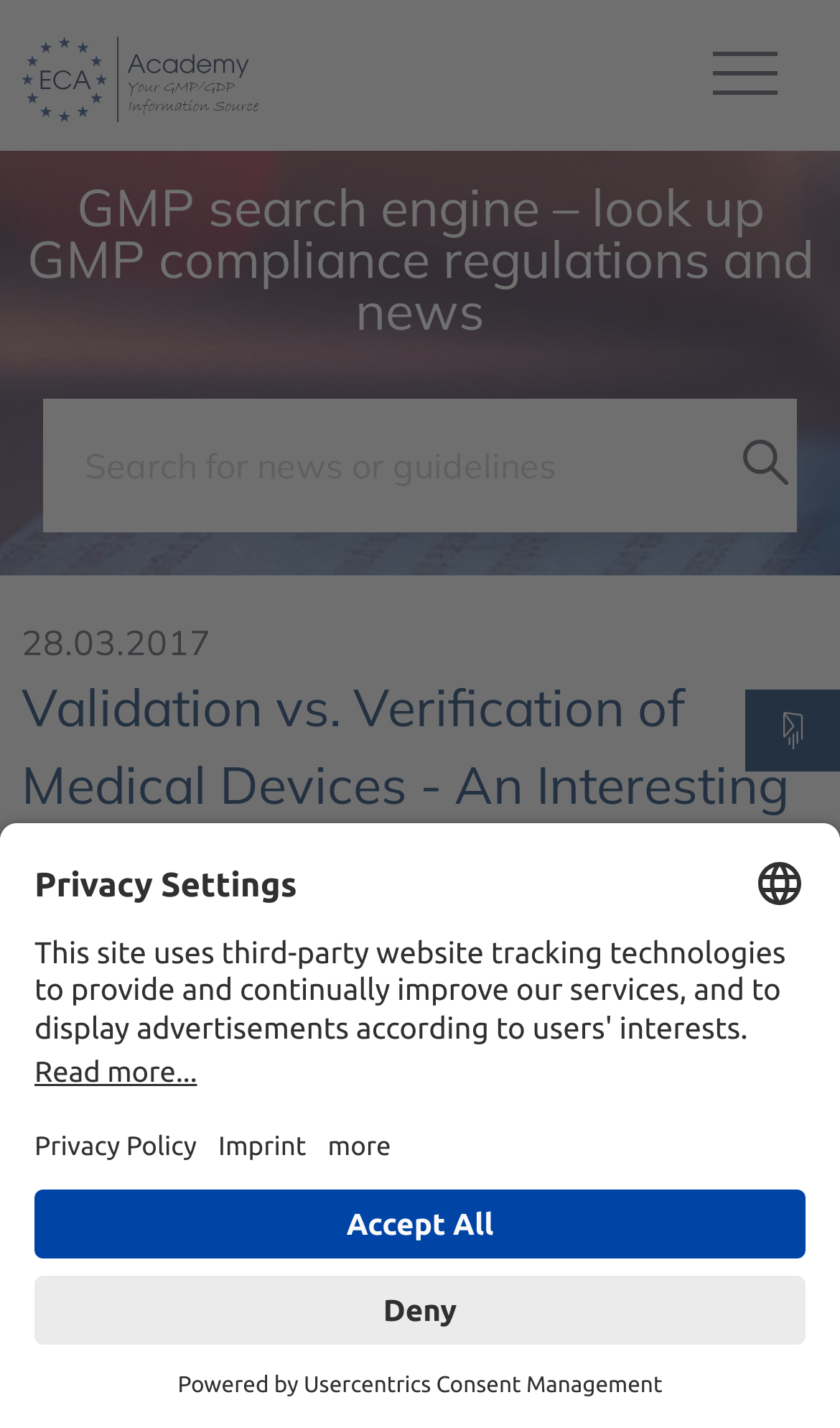What is the logo of the website?
Answer the question with as much detail as you can, using the image as a reference.

The logo of the website is located at the top left corner of the webpage, and it is an image with the text 'ECA Academy'.